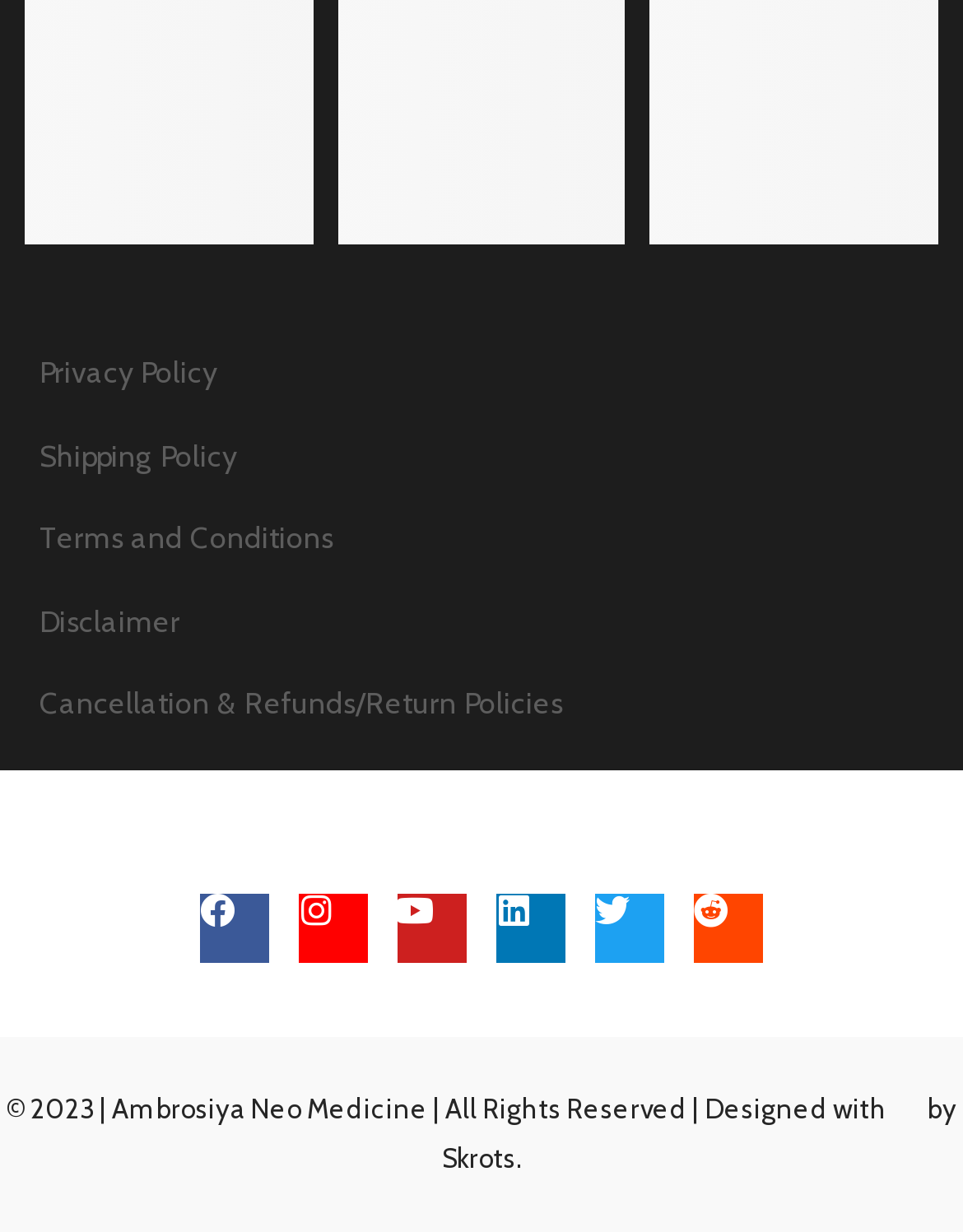Find the bounding box coordinates of the clickable area required to complete the following action: "Visit Skrots website".

[0.459, 0.925, 0.541, 0.953]